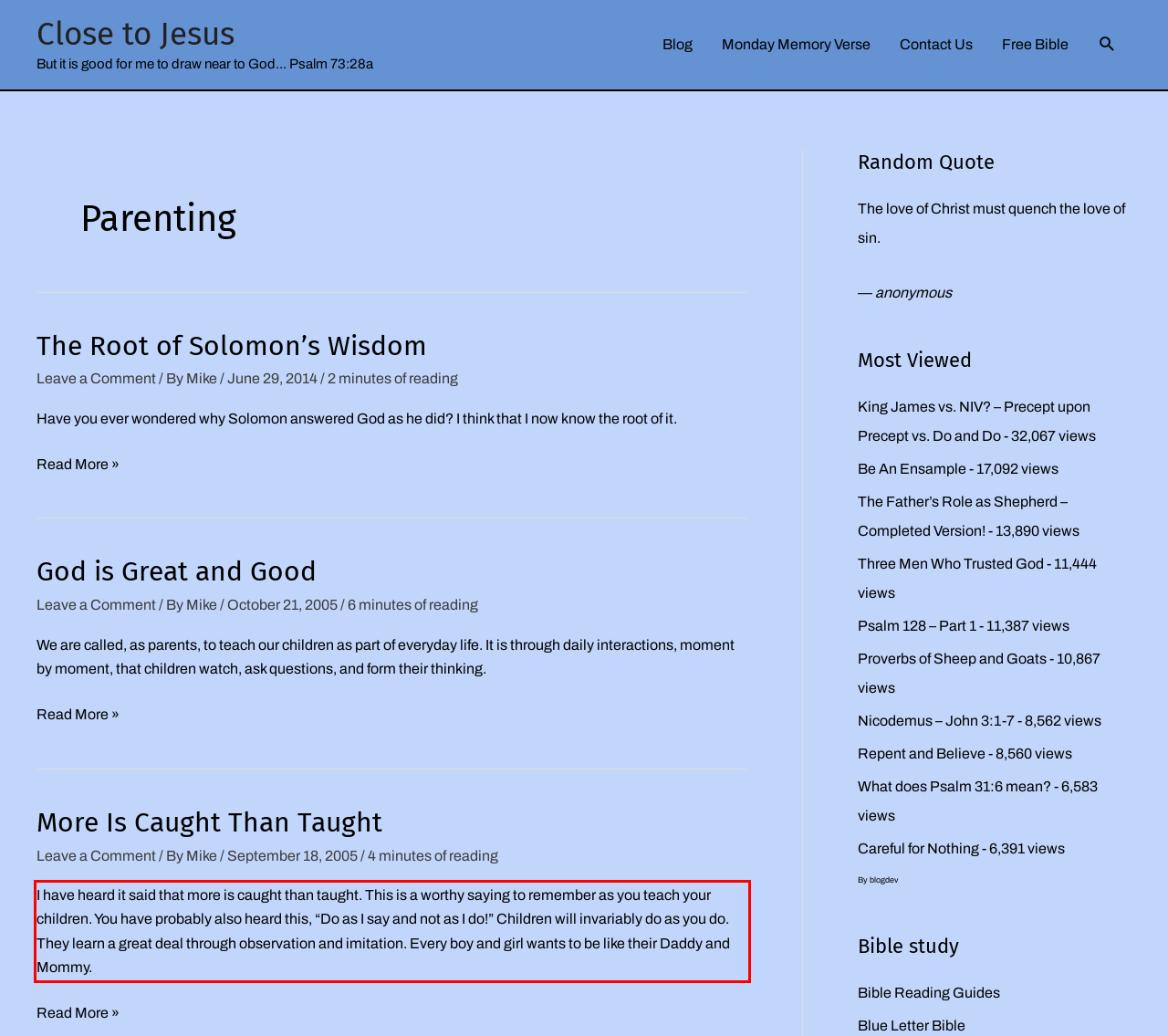You have a webpage screenshot with a red rectangle surrounding a UI element. Extract the text content from within this red bounding box.

I have heard it said that more is caught than taught. This is a worthy saying to remember as you teach your children. You have probably also heard this, “Do as I say and not as I do!” Children will invariably do as you do. They learn a great deal through observation and imitation. Every boy and girl wants to be like their Daddy and Mommy.